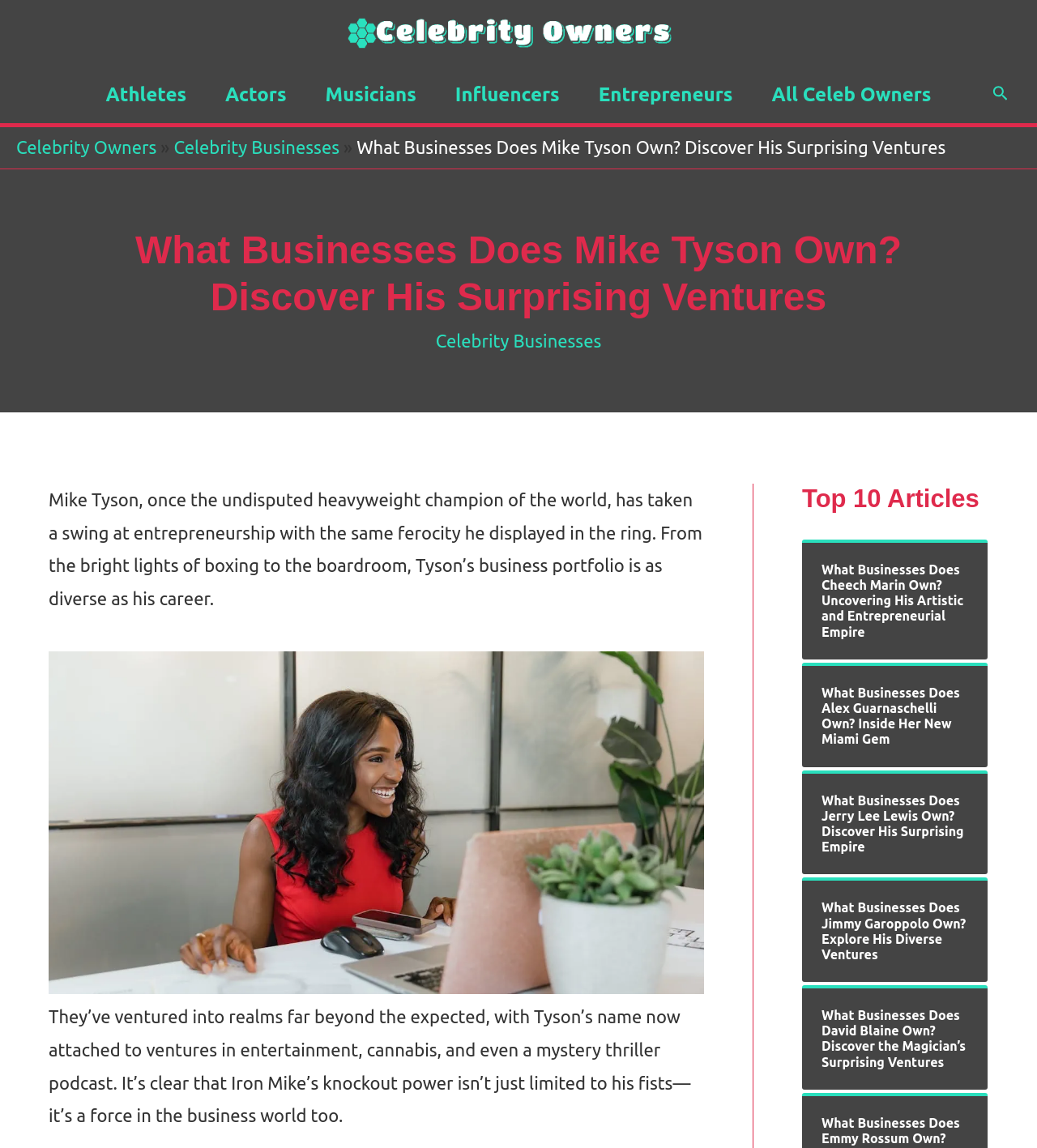Using the information in the image, could you please answer the following question in detail:
What is the name of Mike Tyson's business venture in cannabis?

The webpage mentions that Mike Tyson has launched Tyson Ranch for luxury marijuana products, indicating that Tyson Ranch is his business venture in cannabis.